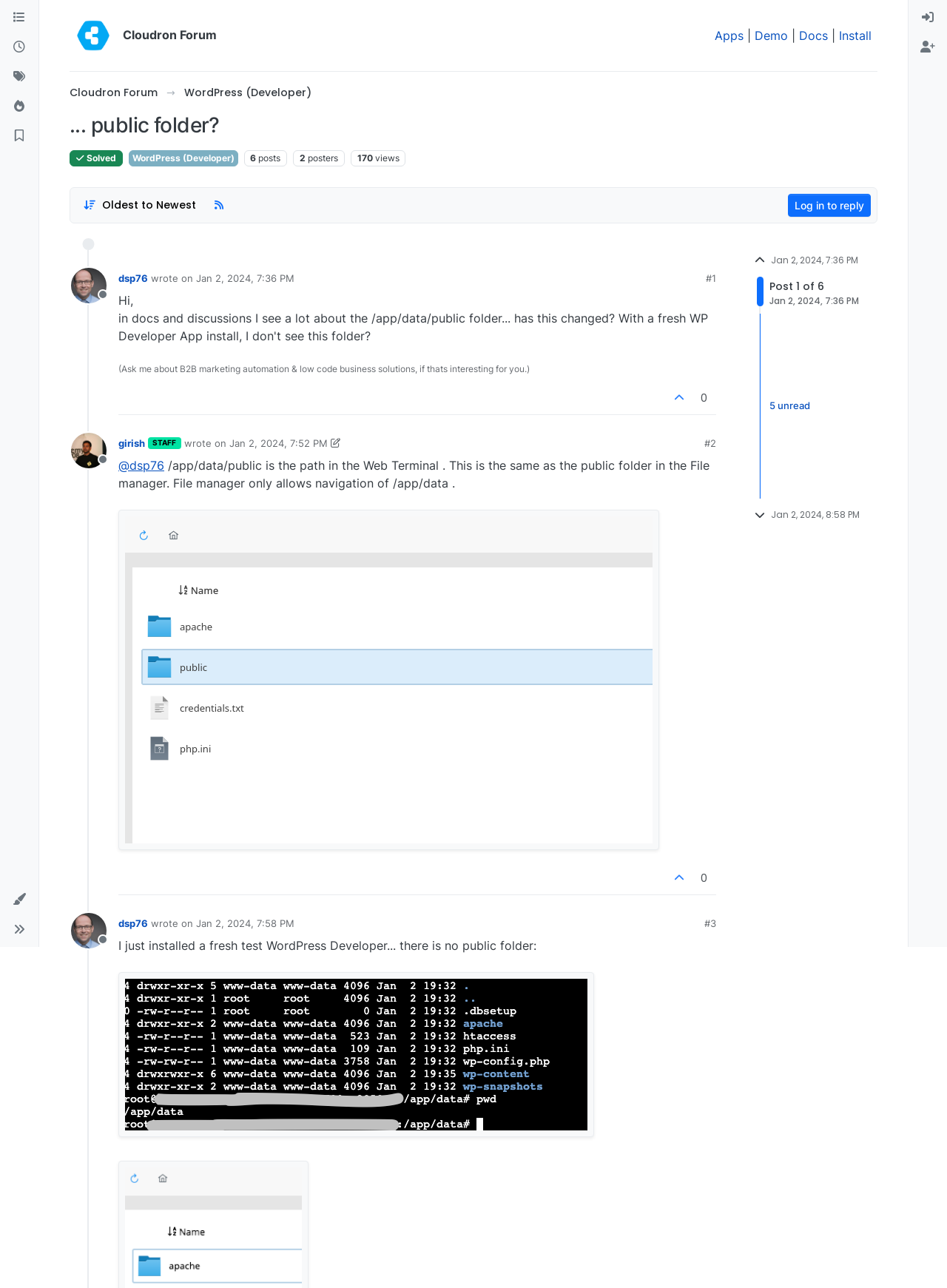Identify the coordinates of the bounding box for the element that must be clicked to accomplish the instruction: "Click on the 'Log in to reply' button".

[0.832, 0.15, 0.92, 0.168]